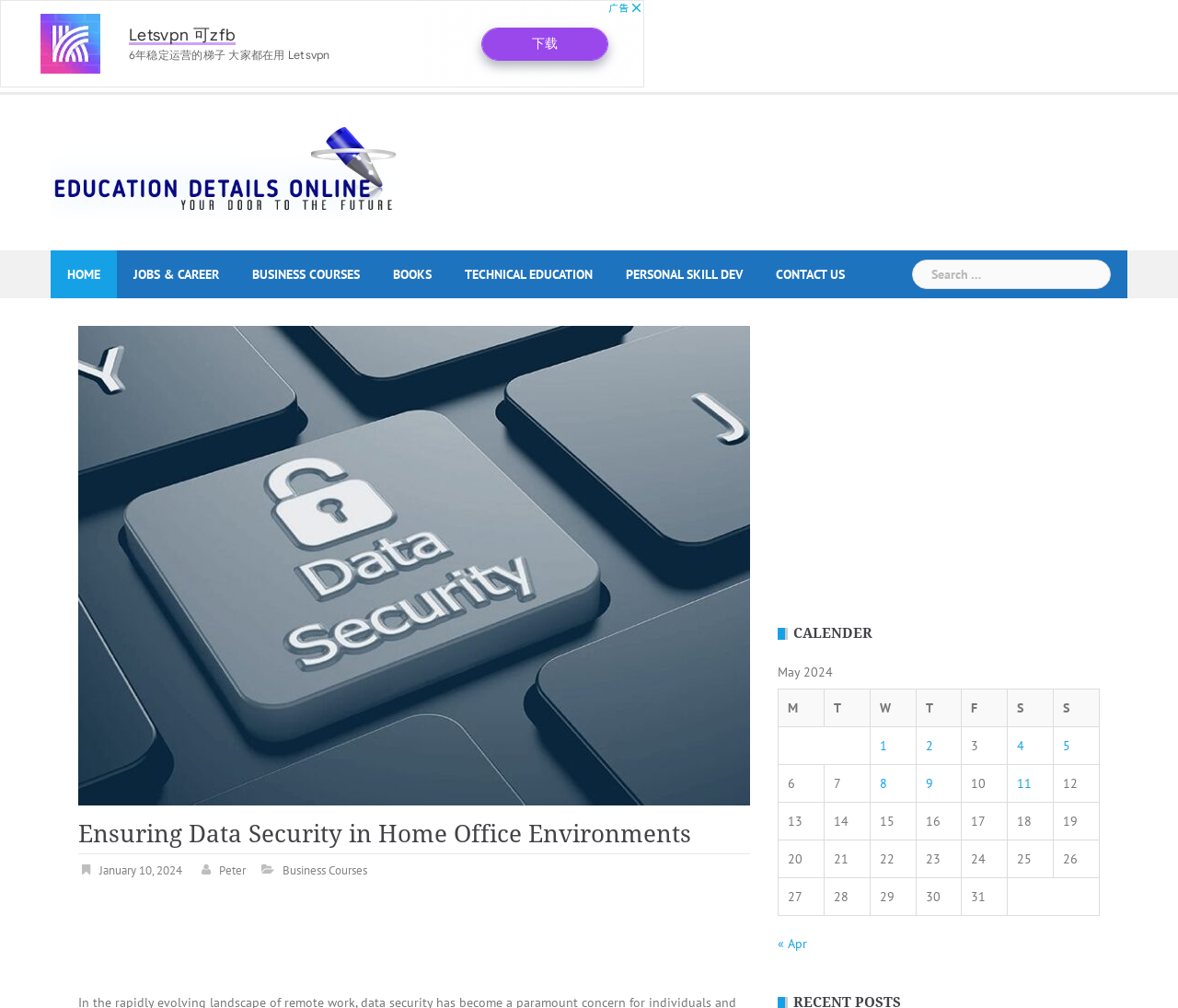Identify the bounding box coordinates for the element that needs to be clicked to fulfill this instruction: "Click on HOME". Provide the coordinates in the format of four float numbers between 0 and 1: [left, top, right, bottom].

[0.057, 0.249, 0.085, 0.296]